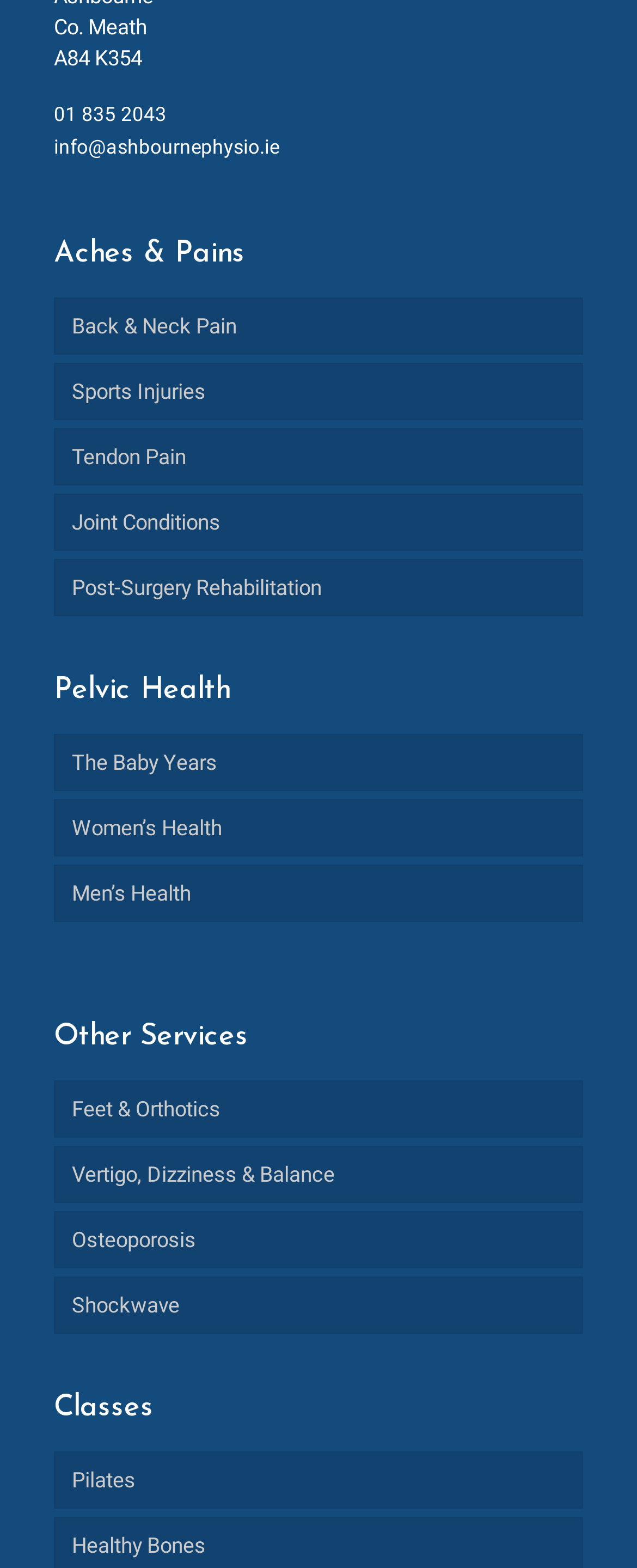Provide the bounding box coordinates for the UI element that is described as: "01 835 2043".

[0.085, 0.065, 0.262, 0.08]